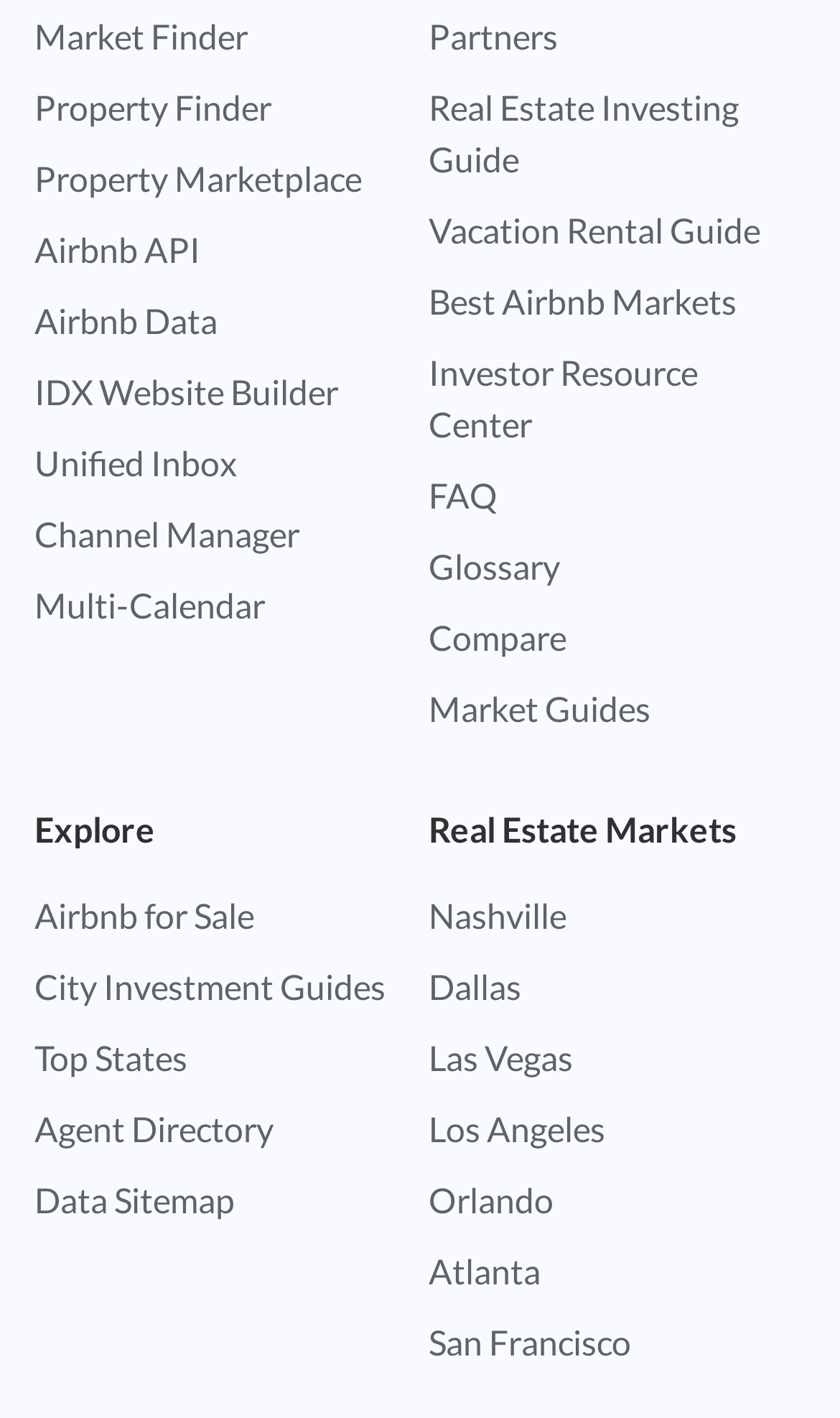Determine the bounding box coordinates of the clickable region to carry out the instruction: "View Airbnb for Sale".

[0.041, 0.63, 0.303, 0.659]